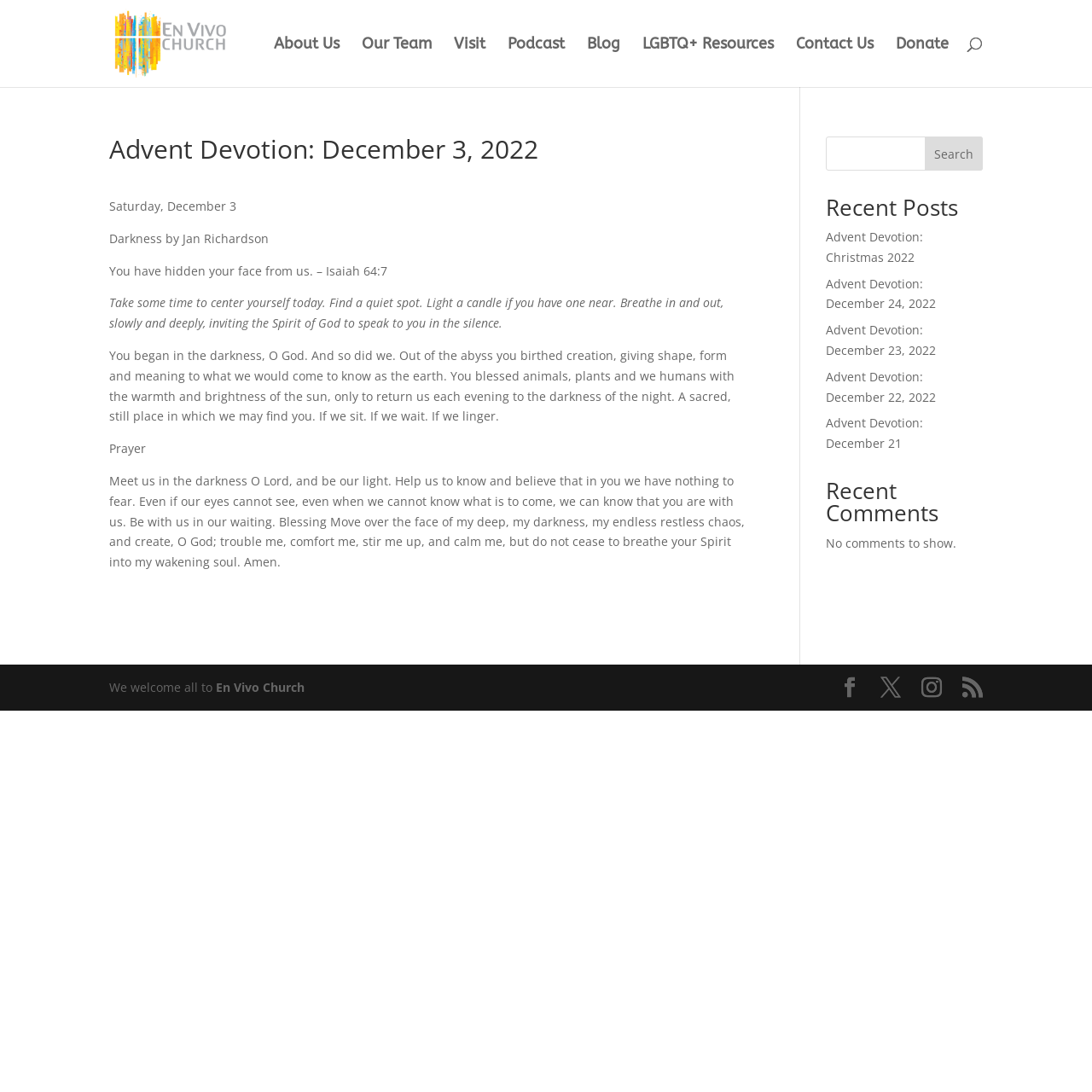What is the name of the church?
Utilize the image to construct a detailed and well-explained answer.

The name of the church can be found in the top-left corner of the webpage, where it is written as 'En Vivo Church' and also appears as an image with the same text.